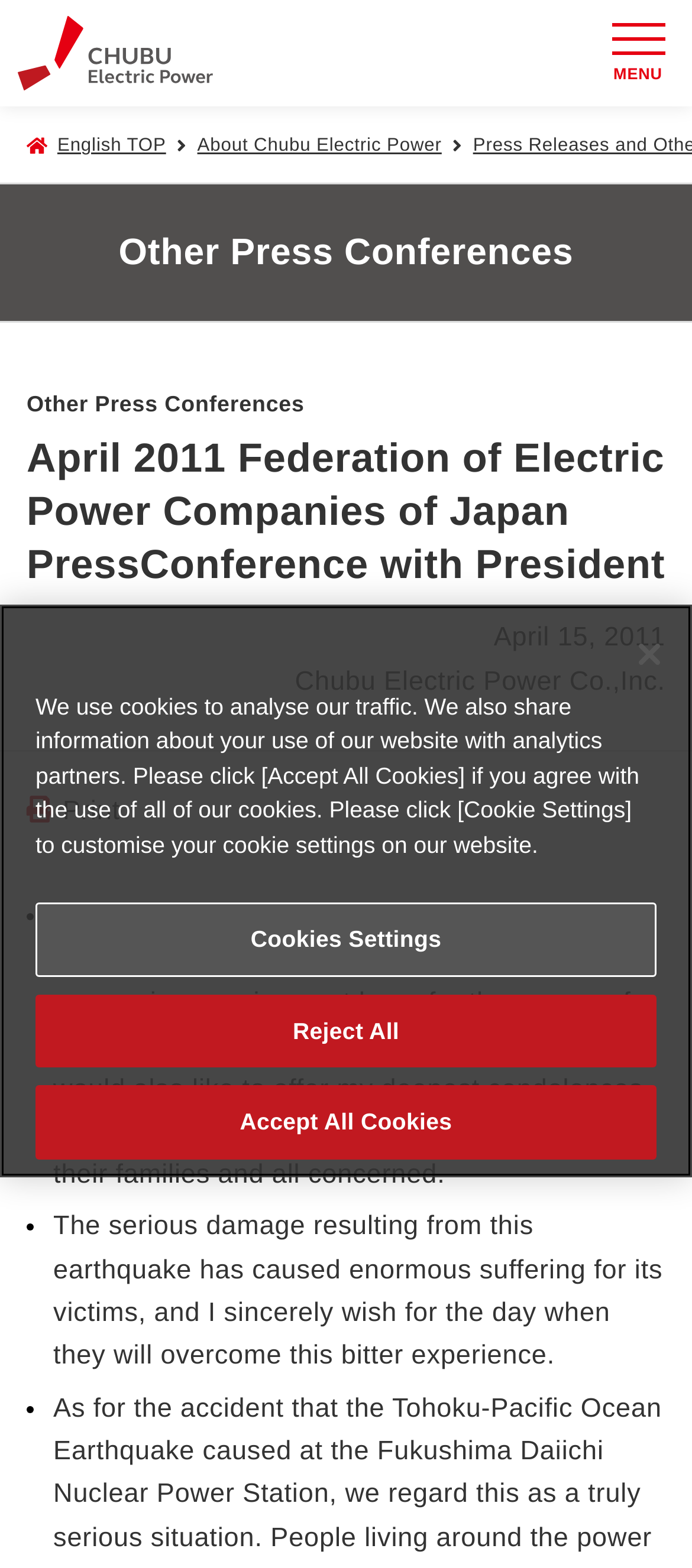Using the description: "Accept All Cookies", determine the UI element's bounding box coordinates. Ensure the coordinates are in the format of four float numbers between 0 and 1, i.e., [left, top, right, bottom].

[0.051, 0.692, 0.949, 0.74]